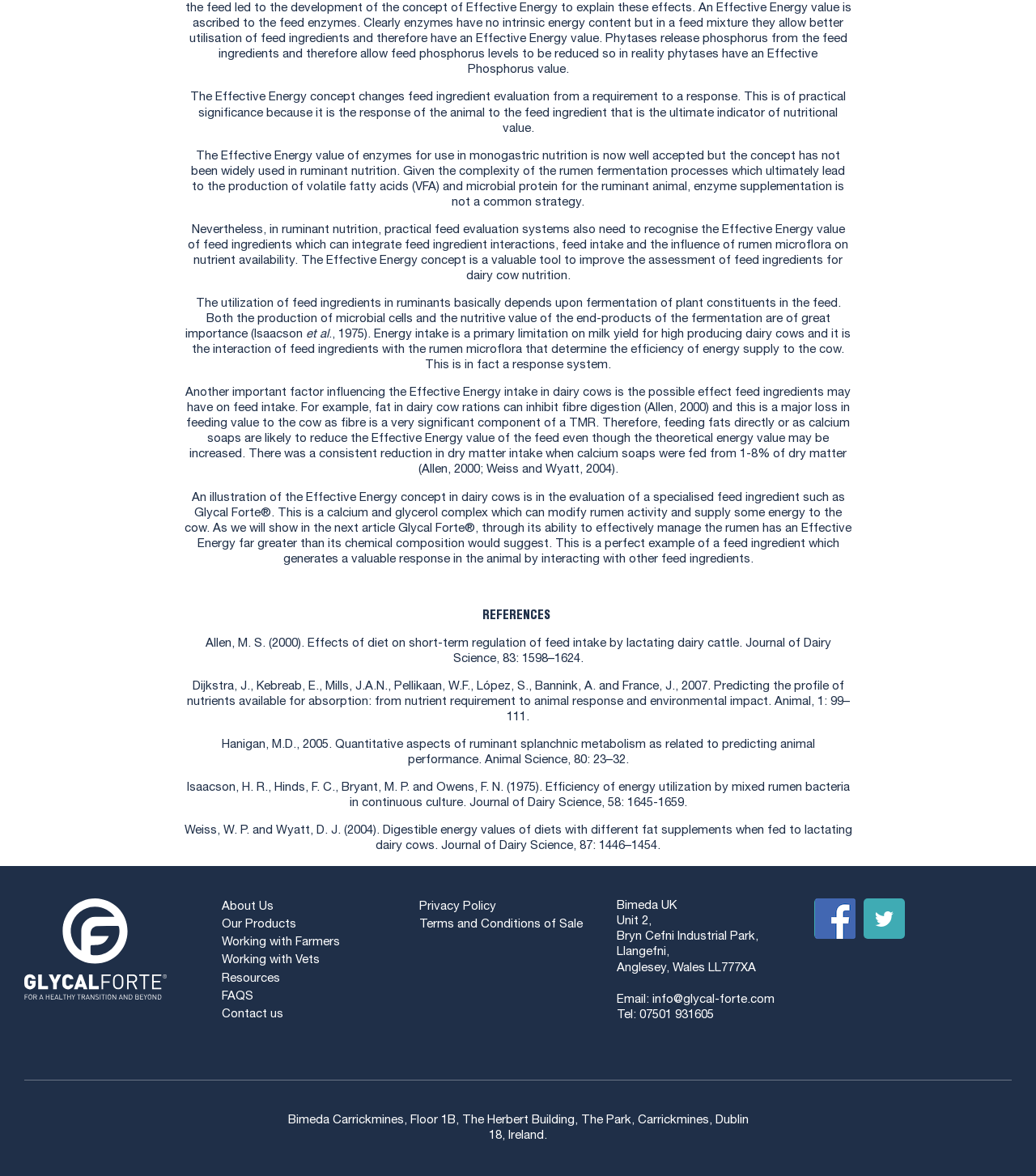Please provide a one-word or short phrase answer to the question:
What is the name of the specialized feed ingredient mentioned in the article?

Glycal Forte